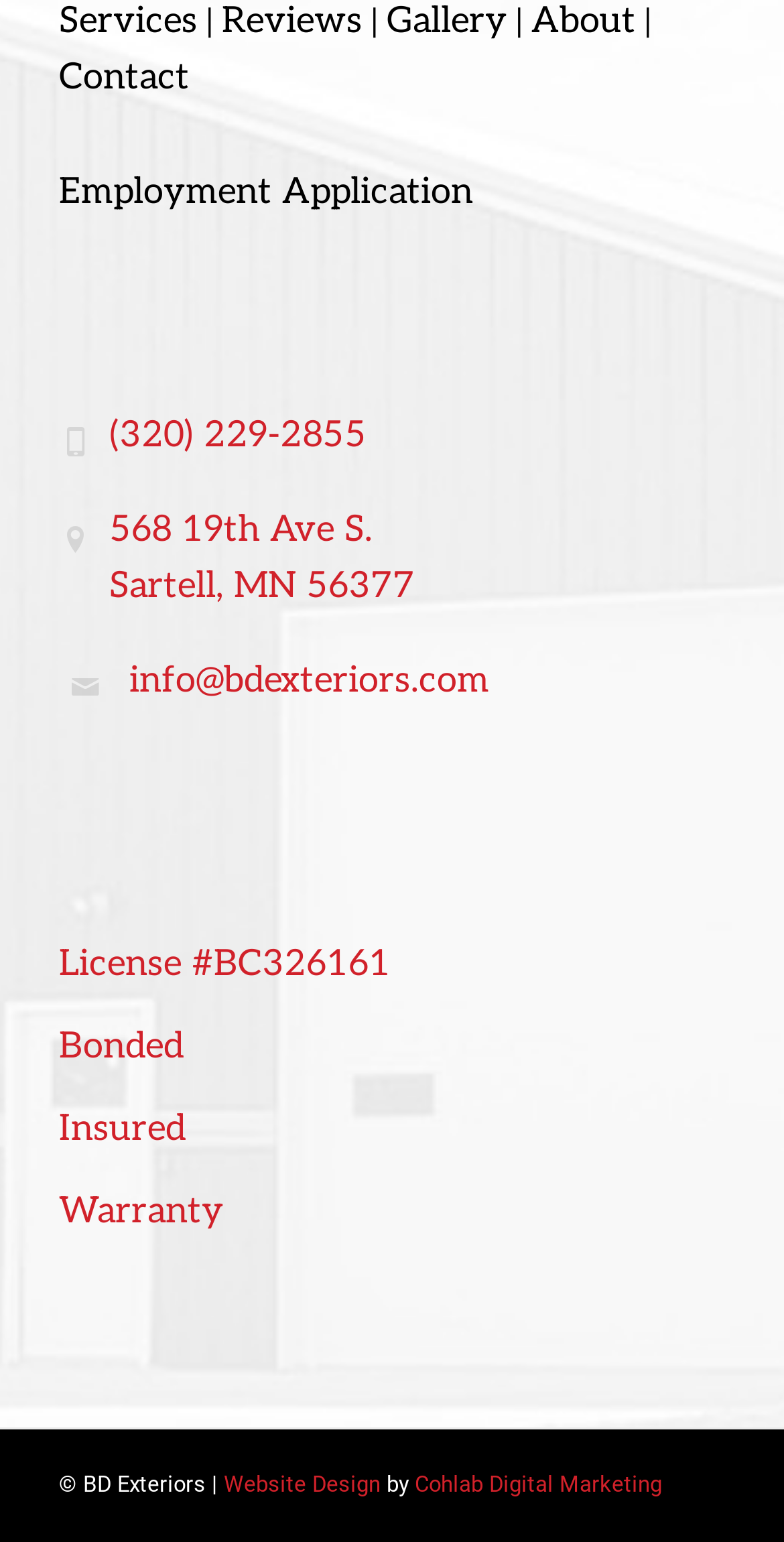Using the description "Cohlab Digital Marketing", predict the bounding box of the relevant HTML element.

[0.529, 0.954, 0.844, 0.971]